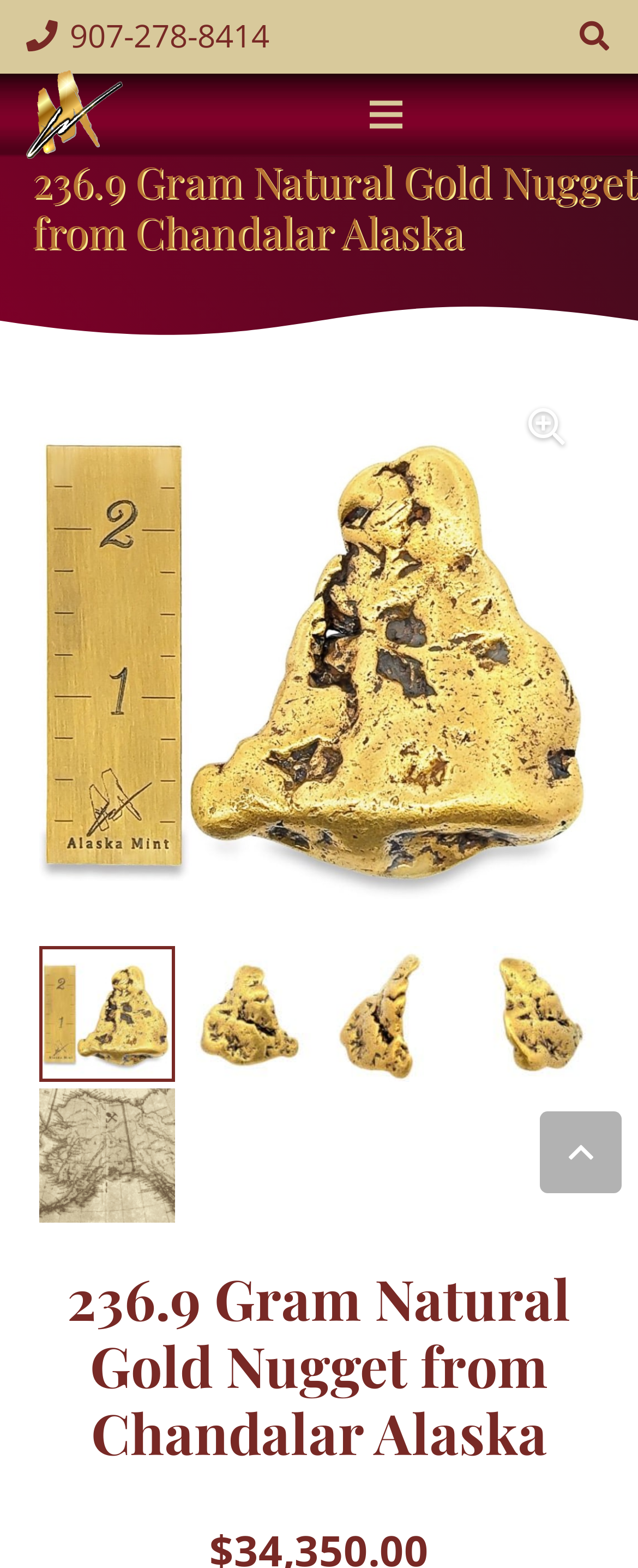Illustrate the webpage with a detailed description.

This webpage is about a 236.9 gram natural gold nugget from Chandalar, Alaska. At the top left, there is a phone number "907-278-8414" and a link to "Mlogo" next to it. On the top right, there is a search link with a magnifying glass icon. Below the search link, there is a menu link with a horizontal line icon.

The main content of the webpage is a heading that reads "236.9 Gram Natural Gold Nugget from Chandalar Alaska" which is centered at the top of the page. Below the heading, there is a link to the same title with a gold nugget image on the left. The image is divided into four parts, each showing a different angle of the gold nugget.

On the right side of the link, there is a search icon with a magnifying glass. Below the link, there are four more images of the gold nugget, each showing a different angle. At the bottom of the page, there is a heading that repeats the title "236.9 Gram Natural Gold Nugget from Chandalar Alaska". Finally, at the bottom right, there is a "Back to top" button.